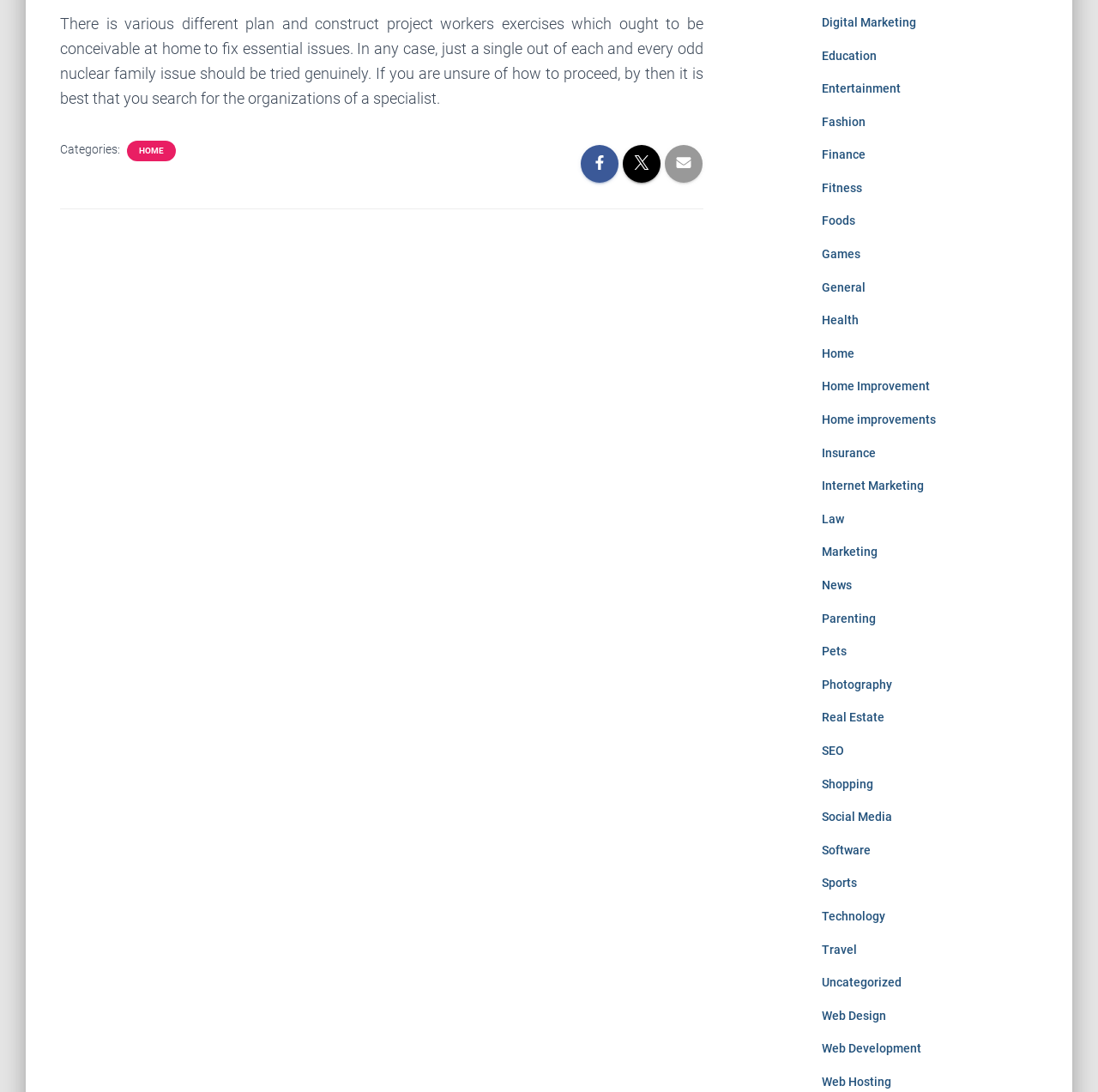Find the bounding box coordinates for the element that must be clicked to complete the instruction: "Click on the 'Technology' link". The coordinates should be four float numbers between 0 and 1, indicated as [left, top, right, bottom].

[0.748, 0.833, 0.806, 0.845]